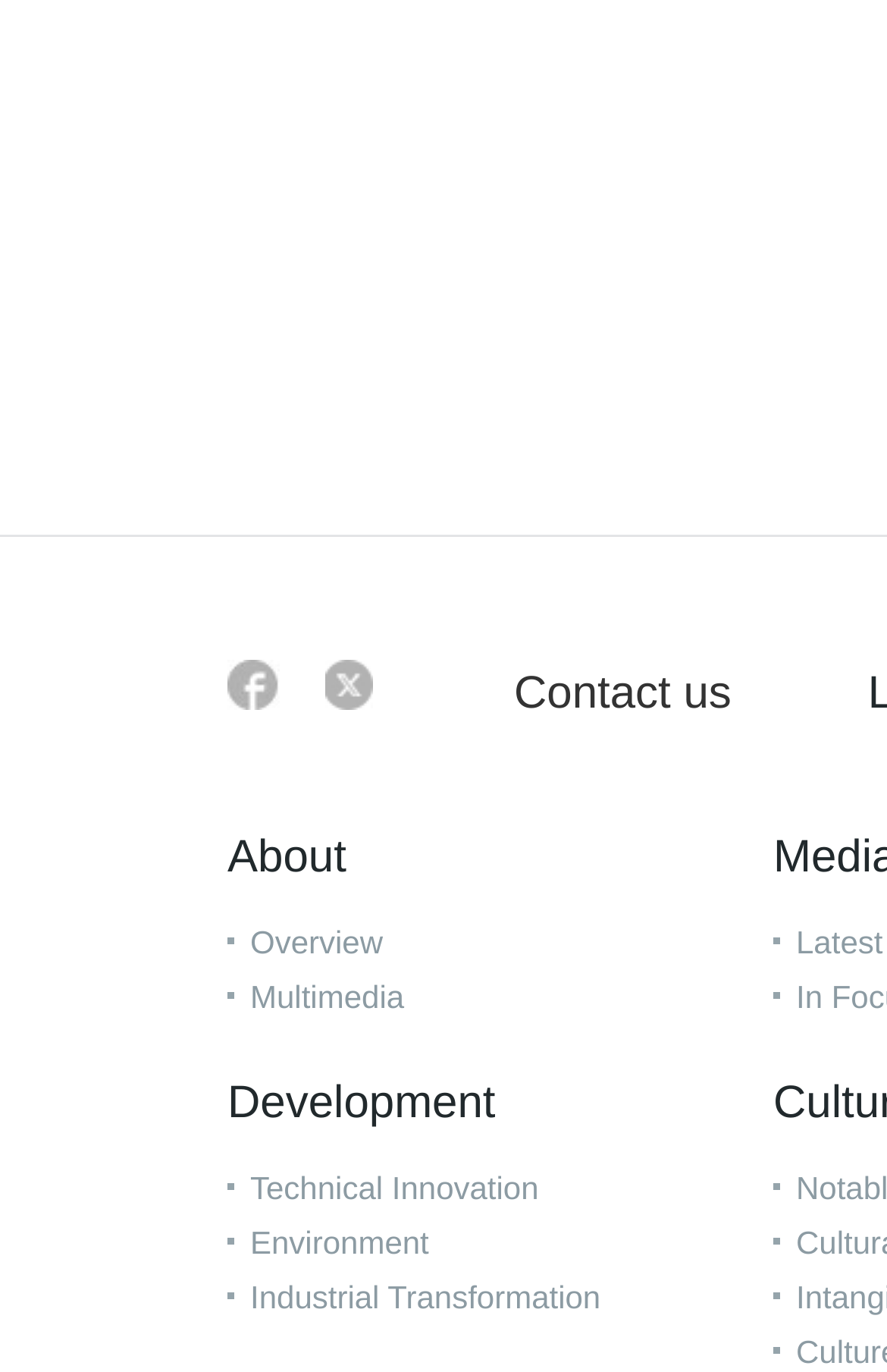Respond to the following question with a brief word or phrase:
How many categories are in the description list?

3